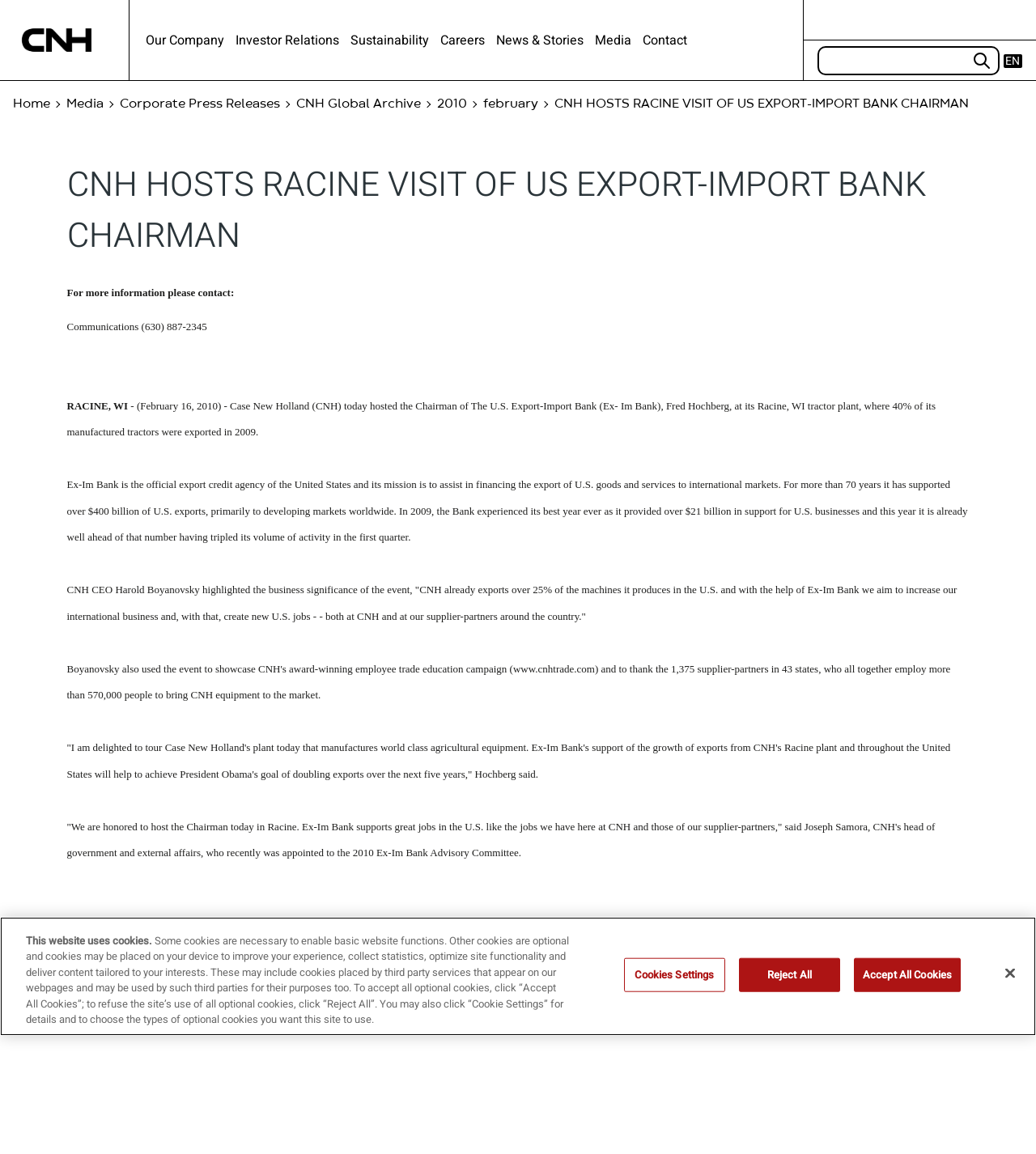What is the name of the city where CNH's tractor plant is located?
Look at the image and provide a detailed response to the question.

The answer can be found in the main content of the webpage, where it is stated that 'Case New Holland (CNH) today hosted the Chairman of The U.S. Export-Import Bank (Ex- Im Bank), Fred Hochberg, at its Racine, WI tractor plant...'.